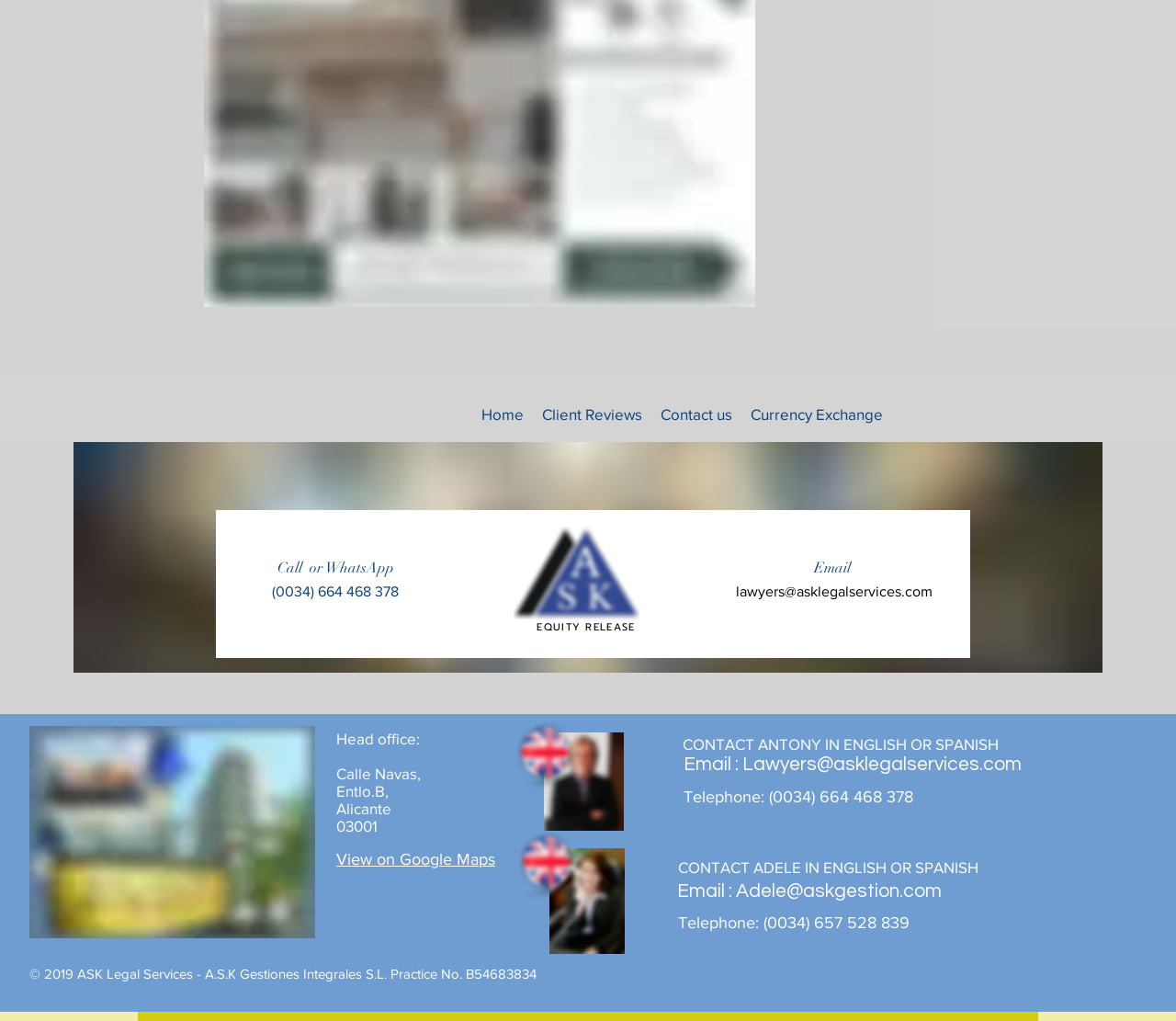Determine the bounding box for the UI element that matches this description: "Email : Lawyers@asklegalservices.com".

[0.581, 0.738, 0.869, 0.758]